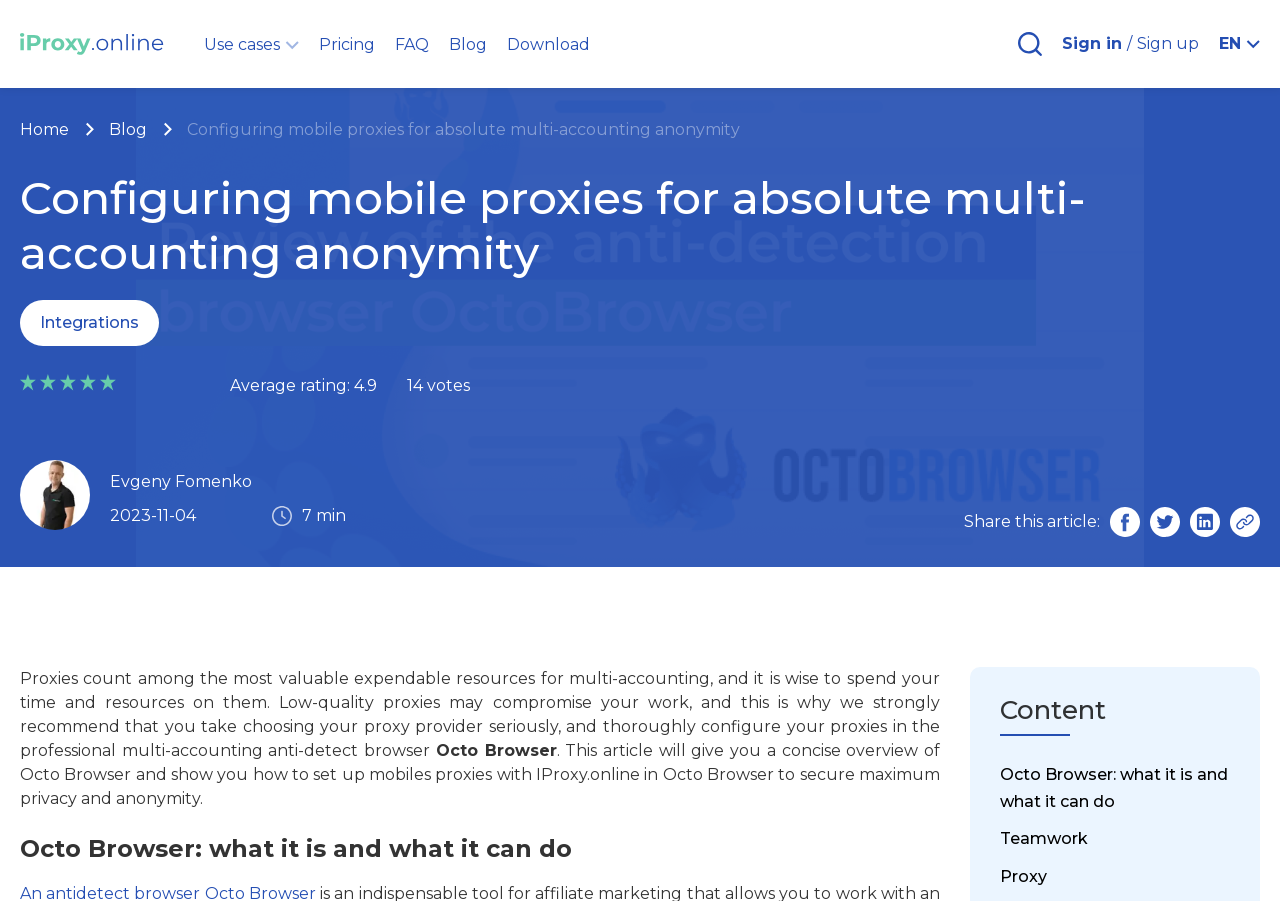Please specify the bounding box coordinates of the region to click in order to perform the following instruction: "Click on the 'Use cases' link".

[0.159, 0.039, 0.234, 0.06]